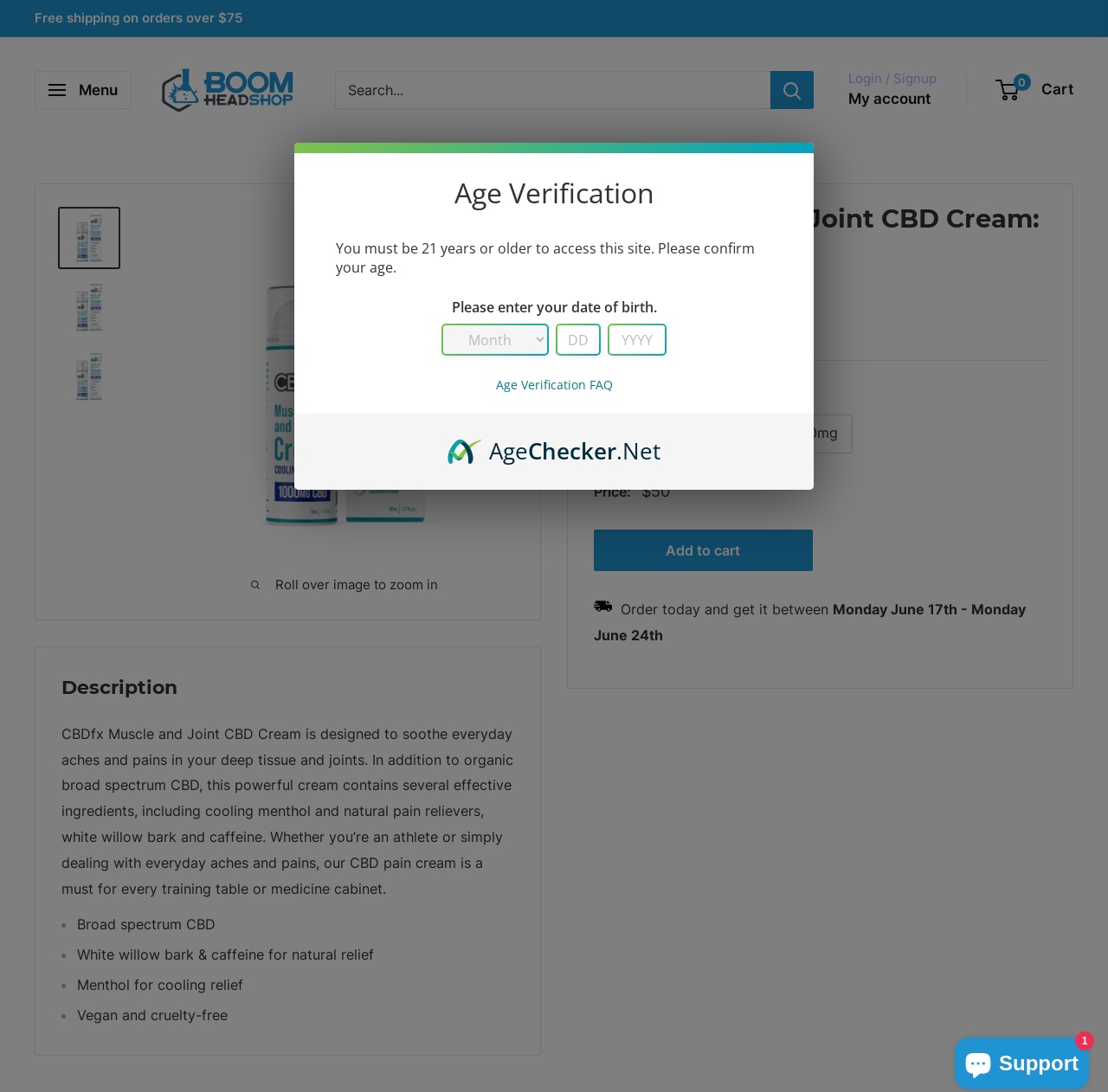Kindly provide the bounding box coordinates of the section you need to click on to fulfill the given instruction: "Open menu".

[0.031, 0.065, 0.119, 0.1]